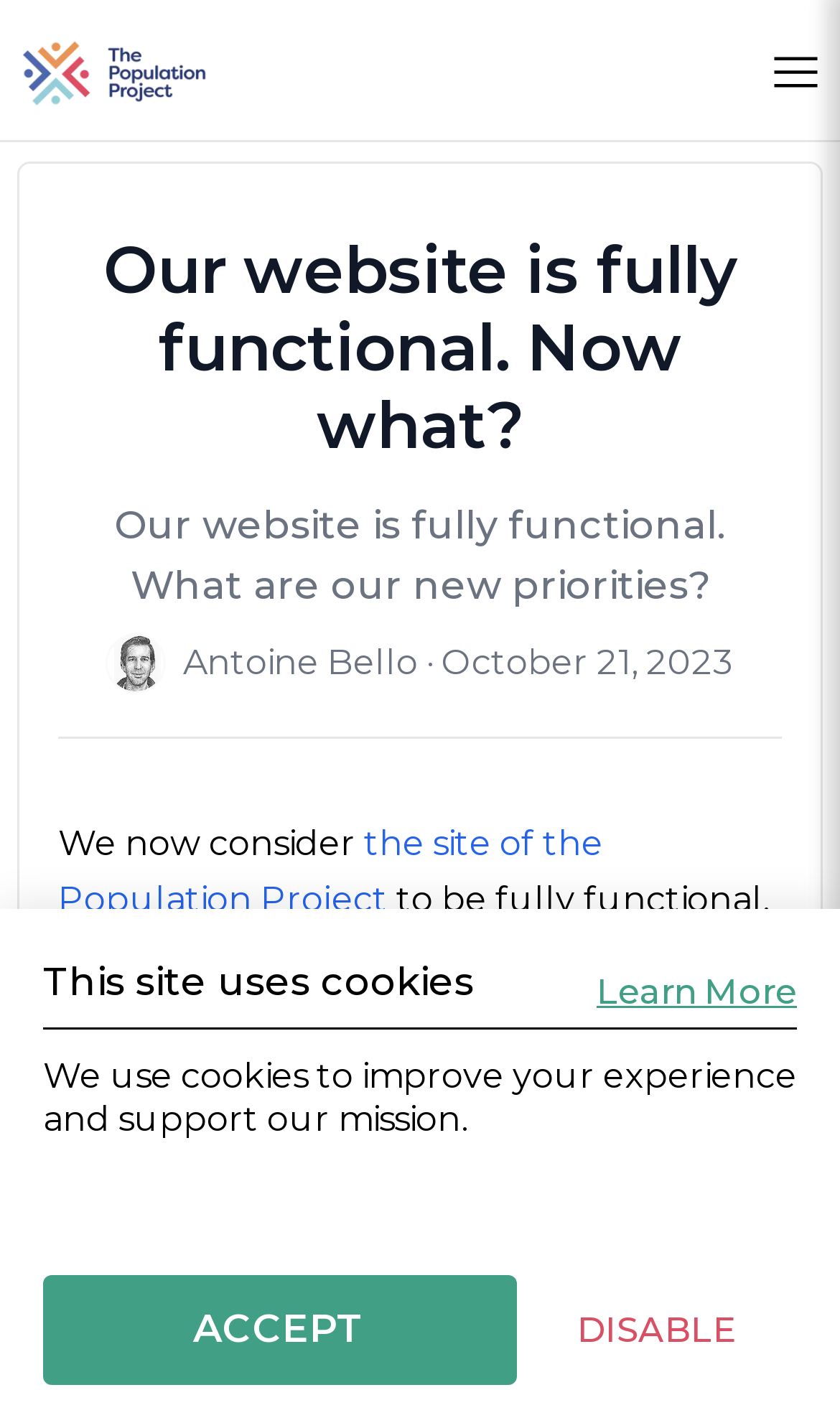Please identify the bounding box coordinates of the area I need to click to accomplish the following instruction: "Search existing records".

[0.417, 0.854, 0.583, 0.954]